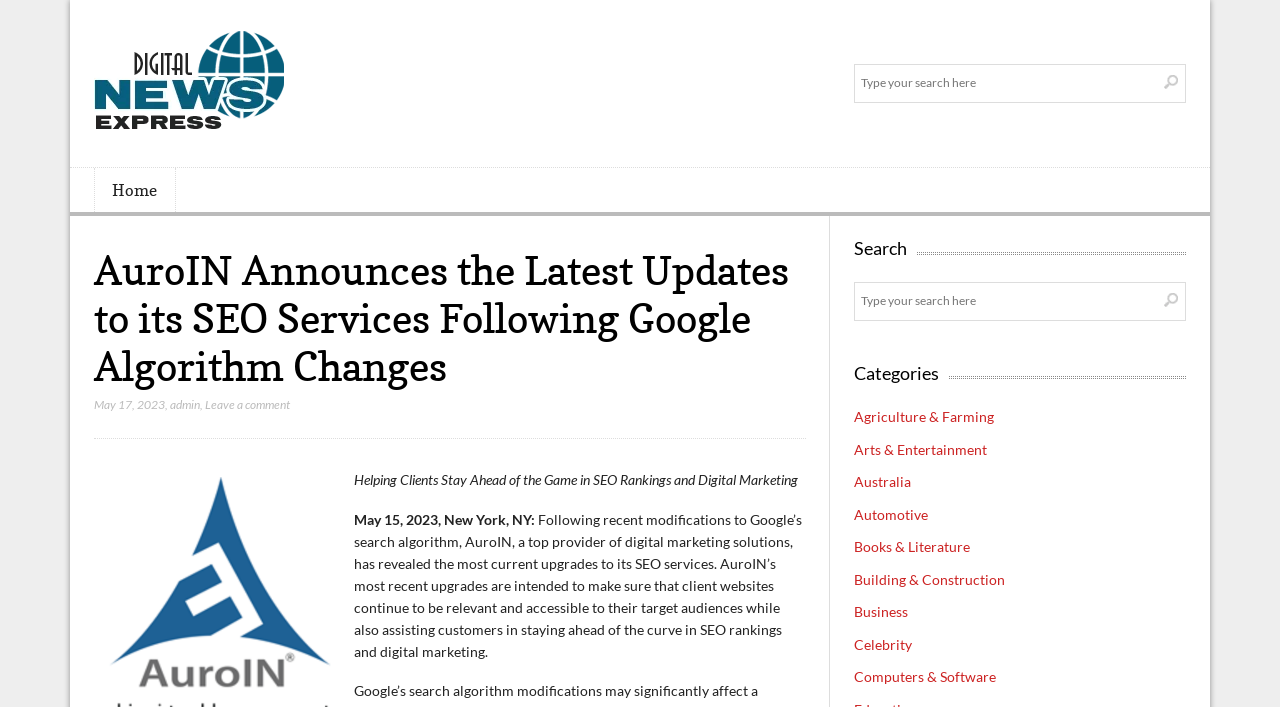Indicate the bounding box coordinates of the clickable region to achieve the following instruction: "View Agriculture & Farming news."

[0.667, 0.577, 0.777, 0.601]